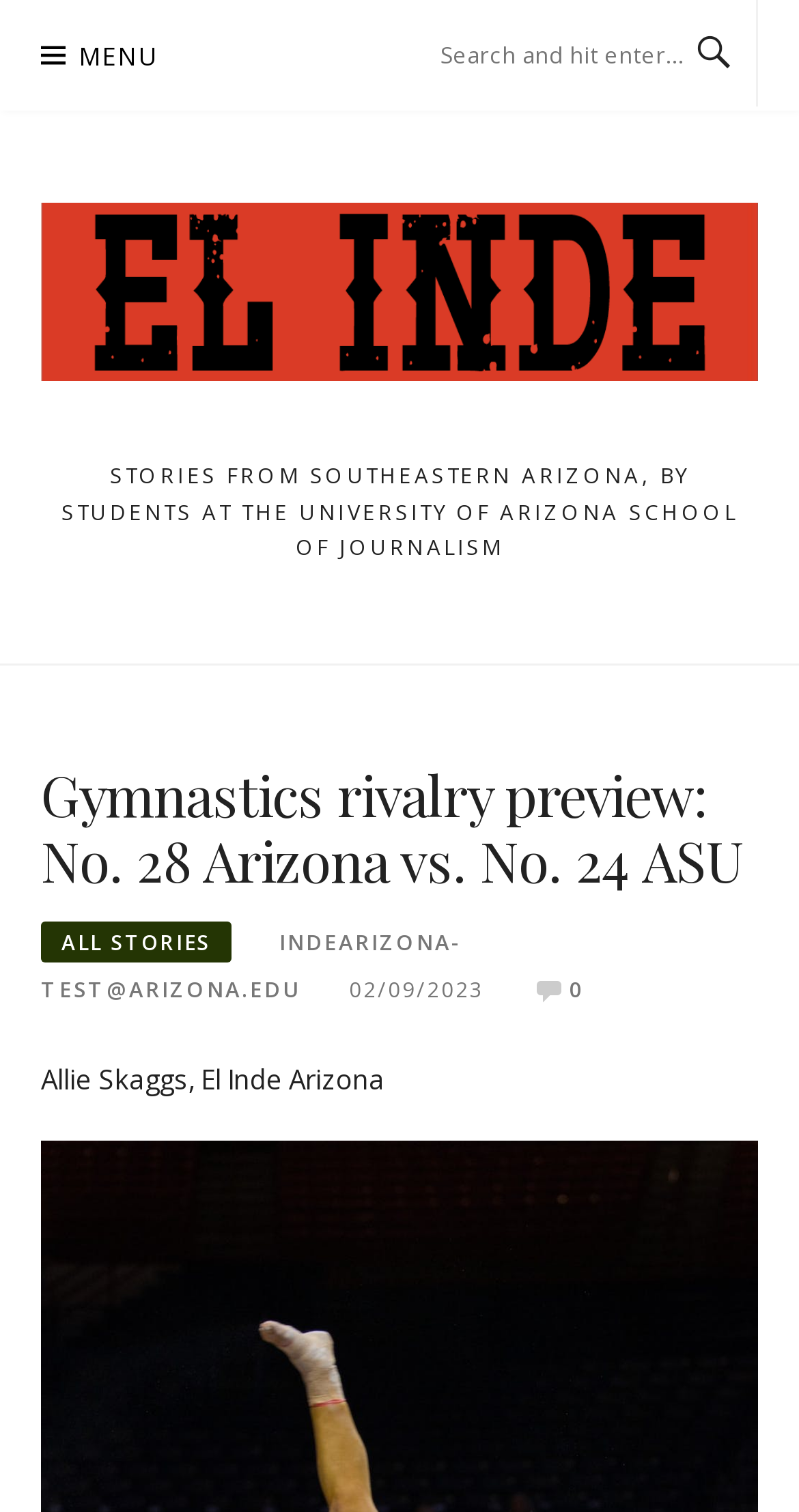Produce an elaborate caption capturing the essence of the webpage.

The webpage appears to be an article about a gymnastics rivalry between the University of Arizona and Arizona State University. At the top left corner, there is a button with a menu icon, which is not expanded. Next to it, there is a search bar with a placeholder text "Search and hit enter...". 

Below the search bar, there is a horizontal section that spans almost the entire width of the page, containing a link that takes up most of the space. 

Further down, there is a heading that reads "Gymnastics rivalry preview: No. 28 Arizona vs. No. 24 ASU", which is centered near the top of the page. Below the heading, there are three links: "ALL STORIES", "INDEARIZONA-TEST@ARIZONA.EDU", and a link with the text "0". To the right of these links, there is a timestamp "02/09/2023". 

The author of the article, "Allie Skaggs, El Inde Arizona", is credited at the bottom of this section. Above the author's name, there is a static text that reads "STORIES FROM SOUTHEASTERN ARIZONA, BY STUDENTS AT THE UNIVERSITY OF ARIZONA SCHOOL OF JOURNALISM", which spans most of the page's width.